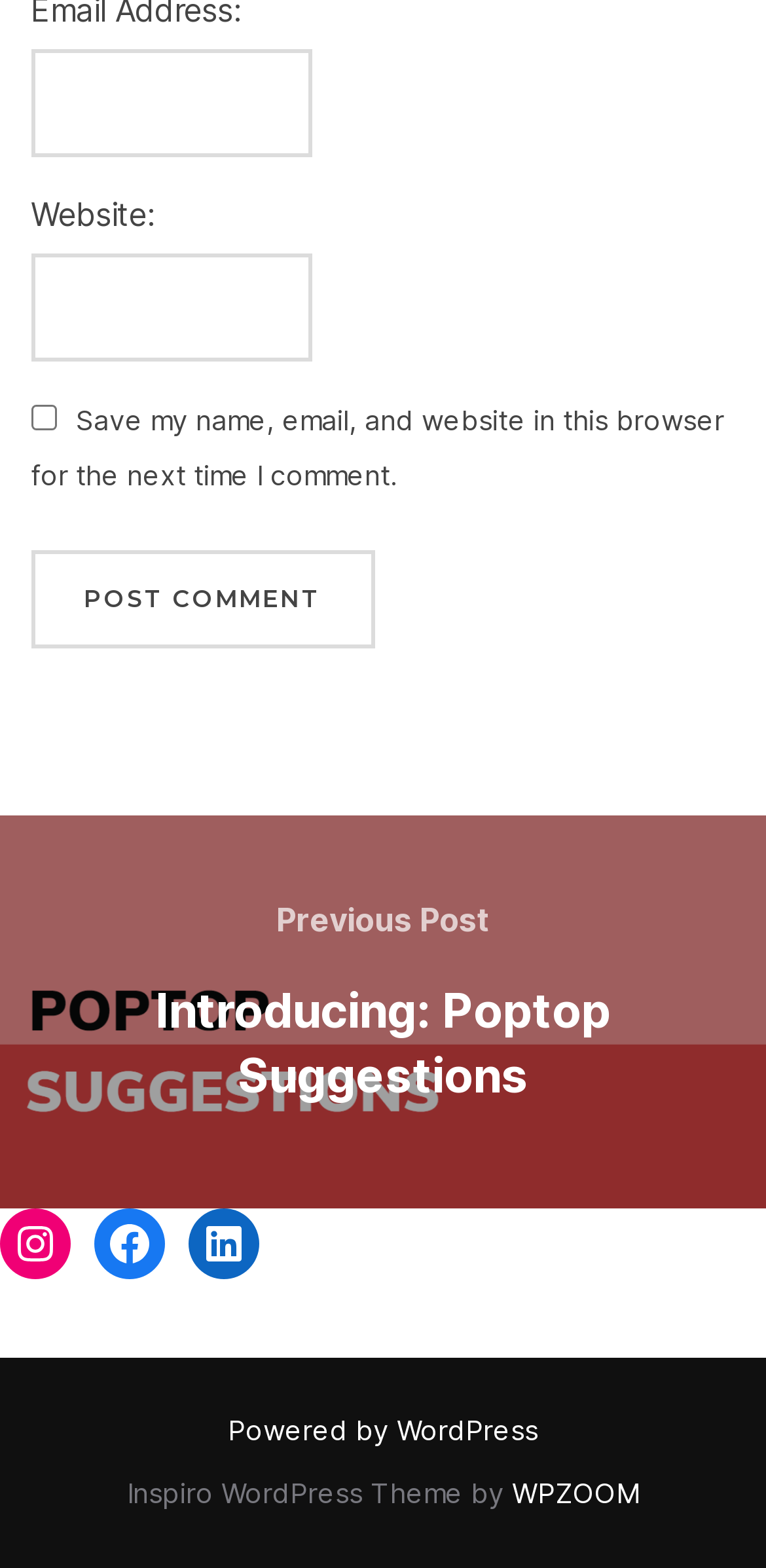Please specify the coordinates of the bounding box for the element that should be clicked to carry out this instruction: "Save login information". The coordinates must be four float numbers between 0 and 1, formatted as [left, top, right, bottom].

[0.04, 0.258, 0.073, 0.274]